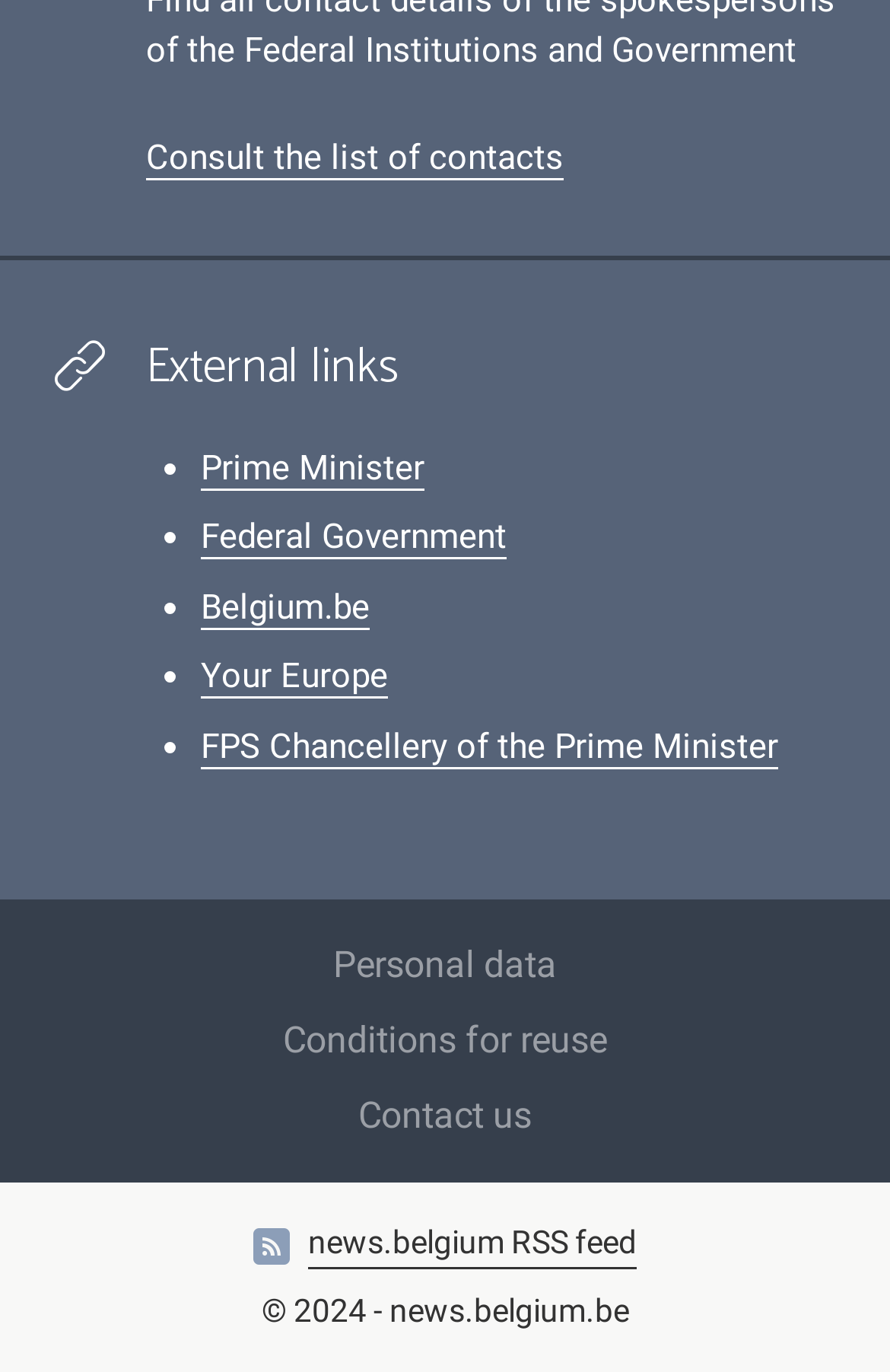Locate the UI element that matches the description Conditions for reuse in the webpage screenshot. Return the bounding box coordinates in the format (top-left x, top-left y, bottom-right x, bottom-right y), with values ranging from 0 to 1.

[0.318, 0.731, 0.682, 0.786]